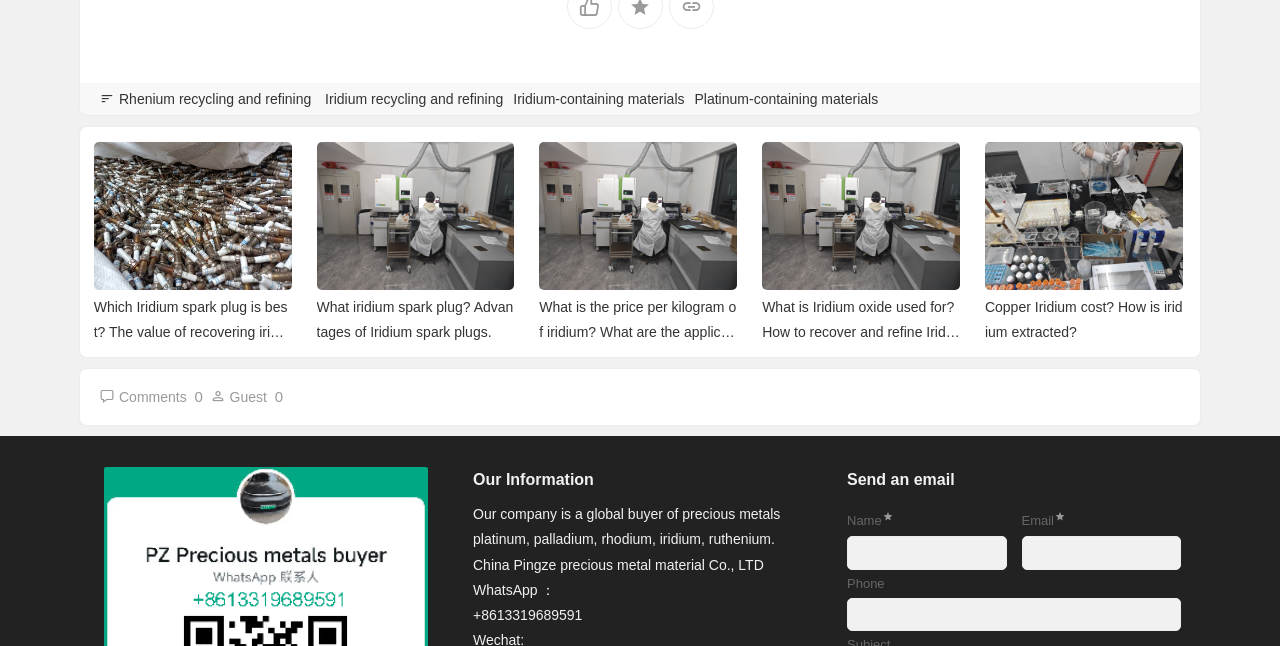Please identify the bounding box coordinates of the element that needs to be clicked to perform the following instruction: "Click on the link to know the price per kilogram of iridium".

[0.395, 0.463, 0.549, 0.565]